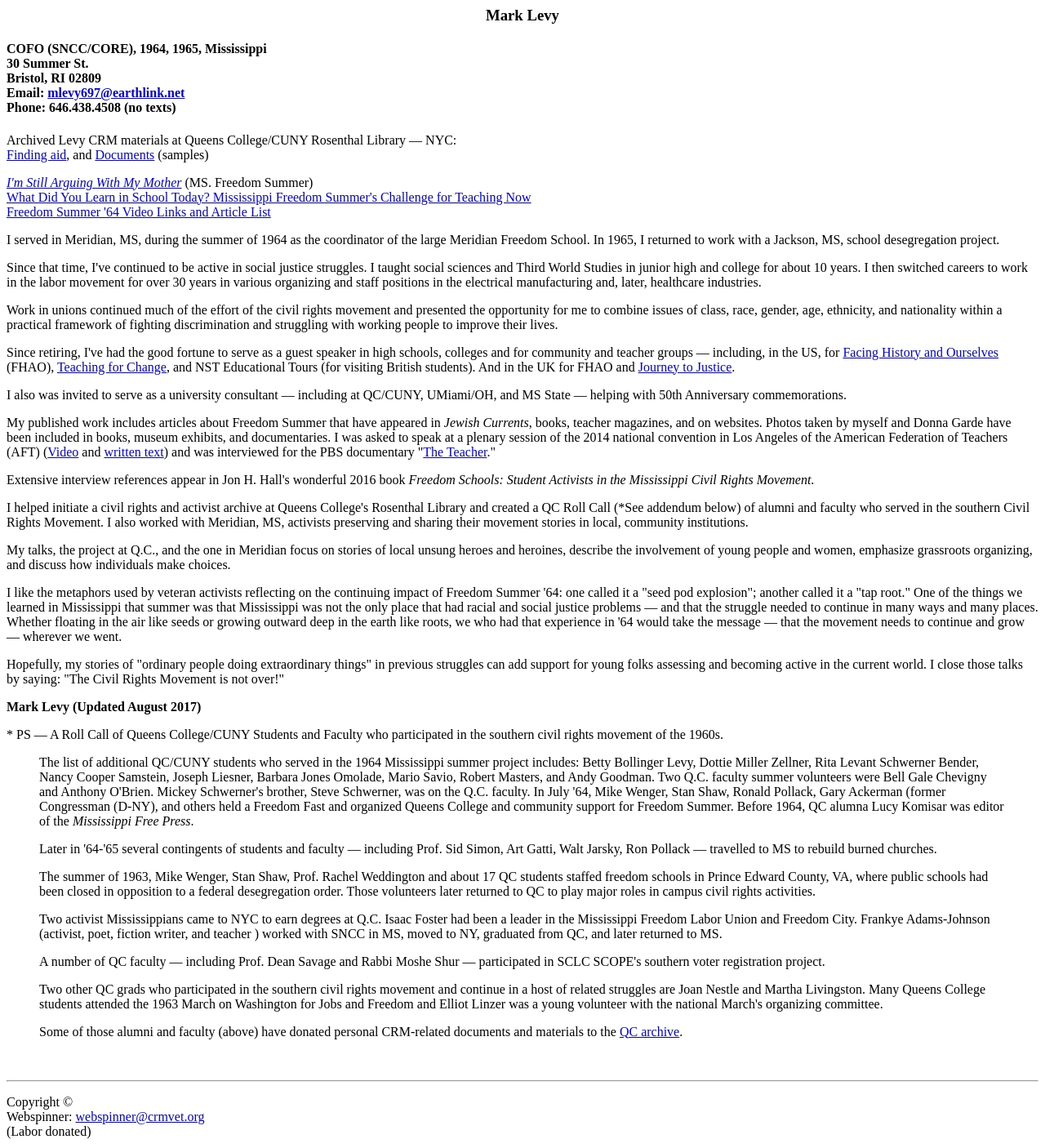Find the bounding box coordinates of the element's region that should be clicked in order to follow the given instruction: "Visit the QC archive". The coordinates should consist of four float numbers between 0 and 1, i.e., [left, top, right, bottom].

[0.593, 0.892, 0.65, 0.904]